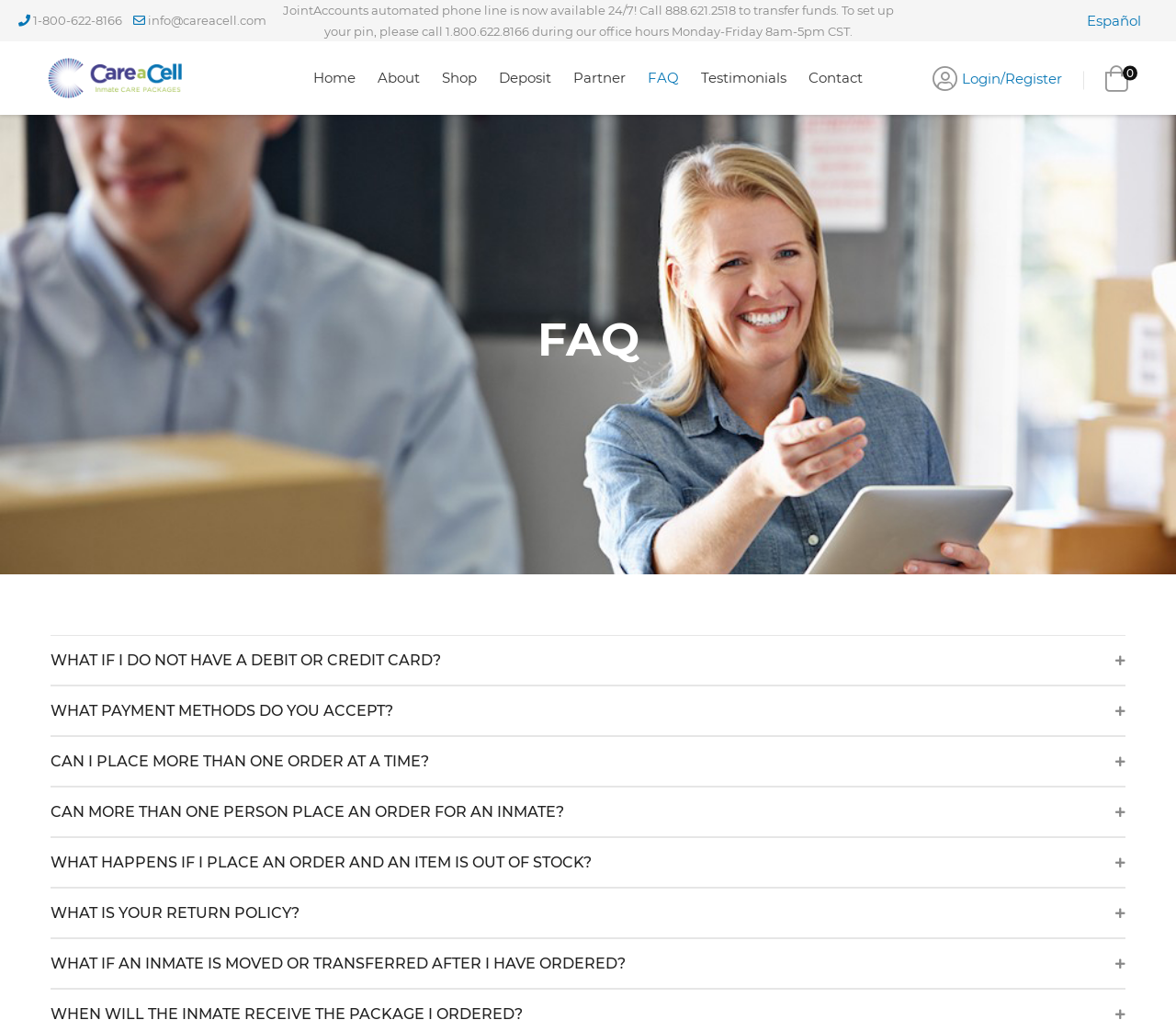Locate the bounding box coordinates of the clickable area to execute the instruction: "Visit the home page". Provide the coordinates as four float numbers between 0 and 1, represented as [left, top, right, bottom].

[0.266, 0.067, 0.302, 0.086]